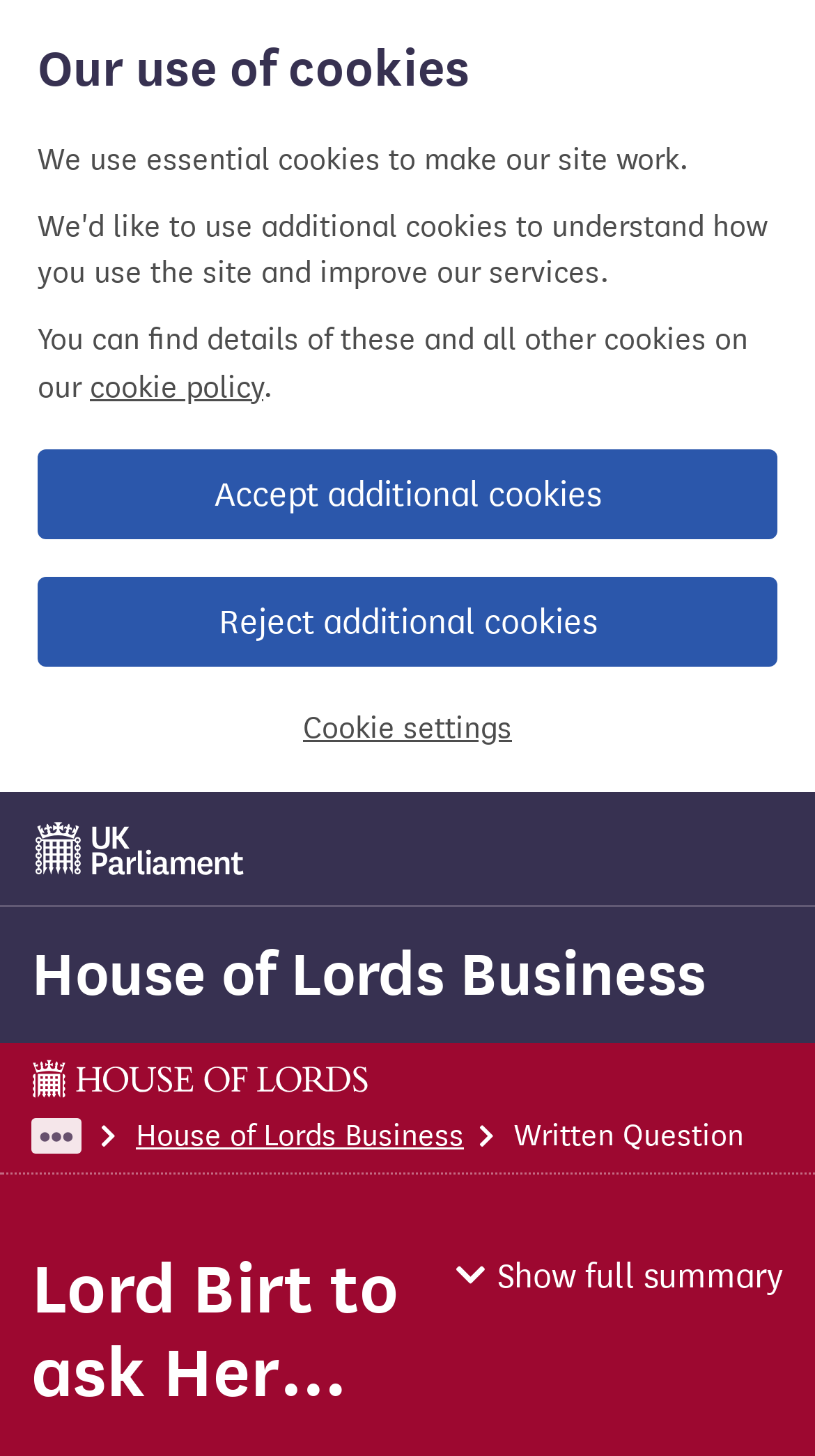Please study the image and answer the question comprehensively:
What is the purpose of the 'cookie policy' link?

The 'cookie policy' link is provided to give users details about the cookies used on the website, as indicated by the surrounding text 'We use essential cookies to make our site work. You can find details of these and all other cookies on our cookie policy.'